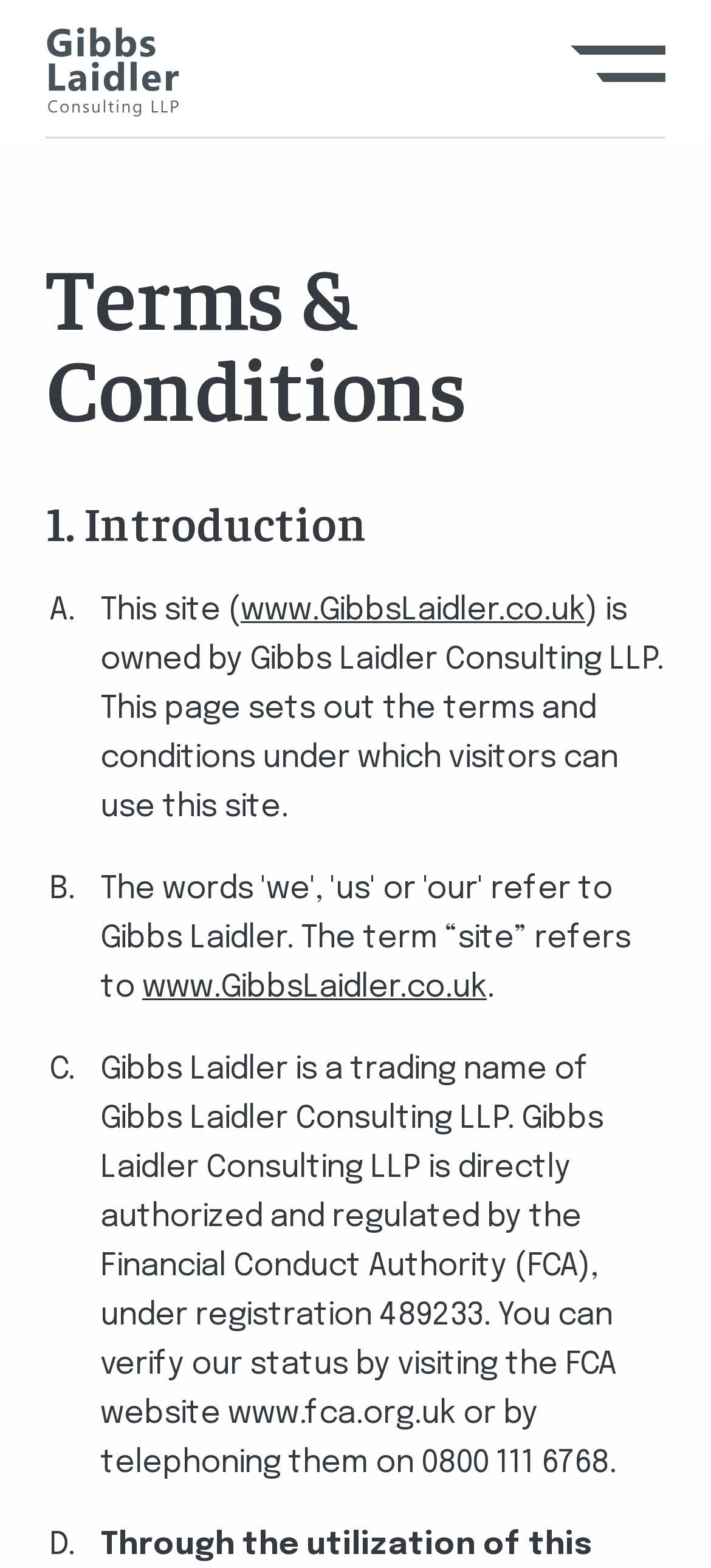Detail the various sections and features present on the webpage.

The webpage is Gibbs Laidler Consulting's website for insurance consultancy for Housing Associations. At the top left corner, there is a Gibbs Laidler logo, which is an image linked to the website's homepage. Below the logo, there are three headings: "Terms & Conditions", "1. Introduction", and a list of terms and conditions. 

The list of terms and conditions is divided into three sections, marked with list markers "A.", "B.", and "C.". The first section, marked with "A.", explains that the website is owned by Gibbs Laidler Consulting LLP and outlines the terms and conditions for using the site. The second section, marked with "B.", contains a link to the website's homepage. The third section, marked with "C.", provides information about Gibbs Laidler, stating that it is a trading name of Gibbs Laidler Consulting LLP, which is authorized and regulated by the Financial Conduct Authority (FCA). This section also provides the FCA's website and contact information for verification.